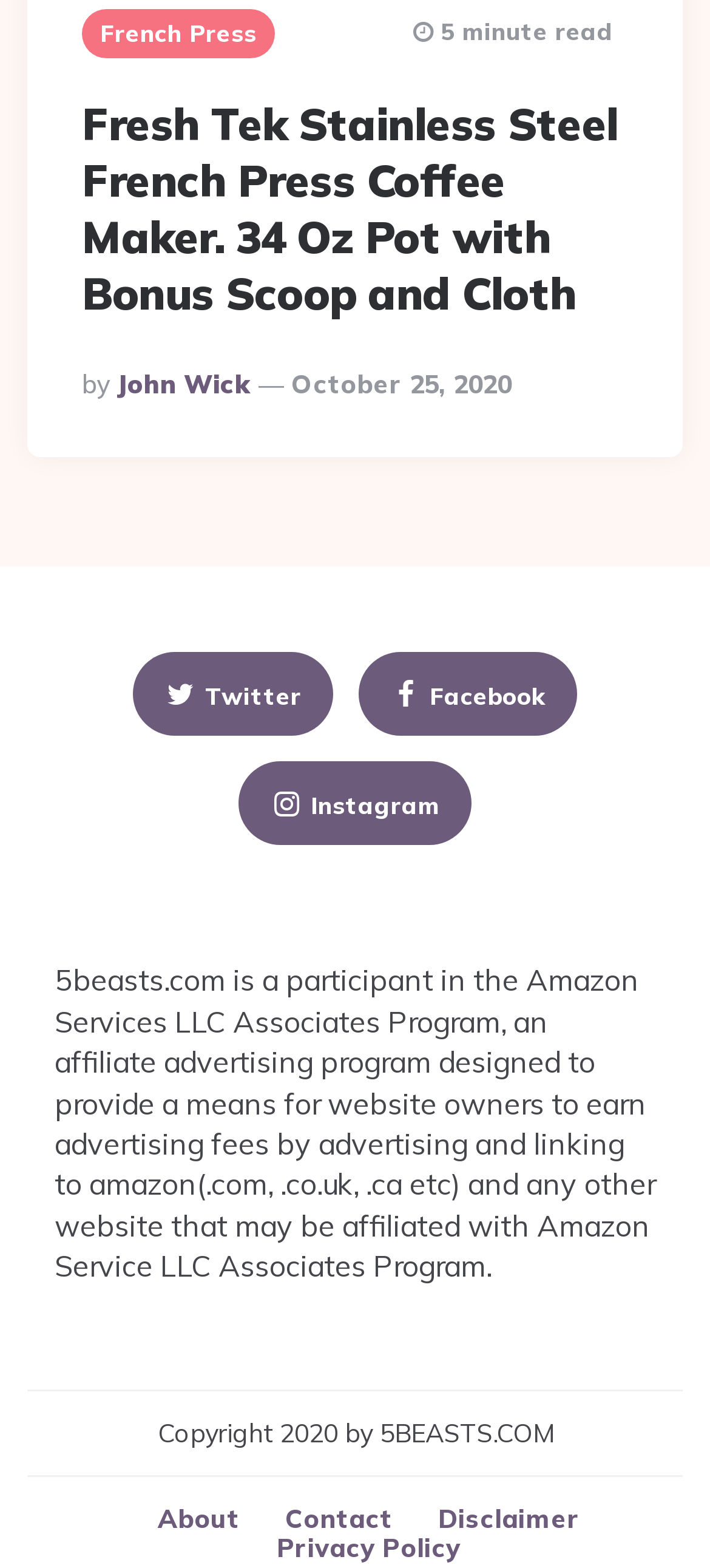Locate the bounding box coordinates of the element to click to perform the following action: 'Read the article about Fresh Tek Stainless Steel French Press Coffee Maker'. The coordinates should be given as four float values between 0 and 1, in the form of [left, top, right, bottom].

[0.115, 0.061, 0.885, 0.206]